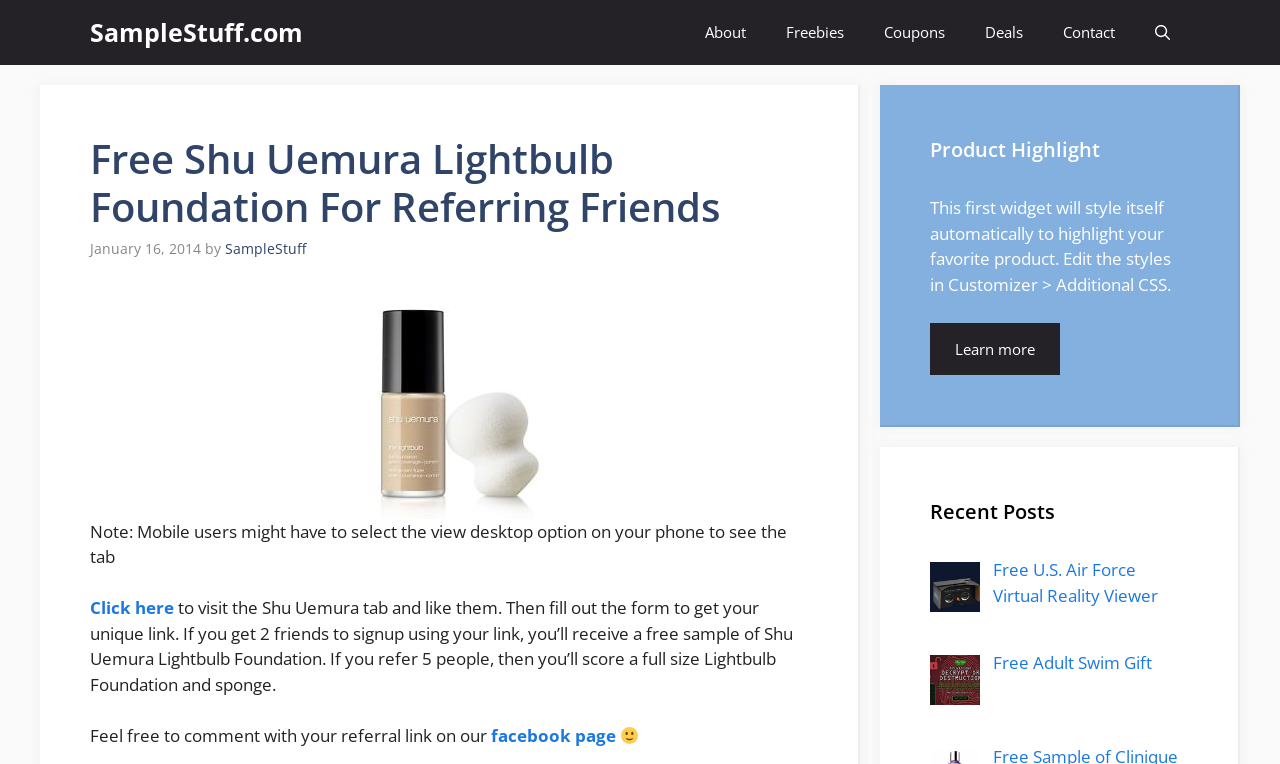Please identify the bounding box coordinates of the area that needs to be clicked to follow this instruction: "Visit the 'About' page".

[0.535, 0.0, 0.598, 0.085]